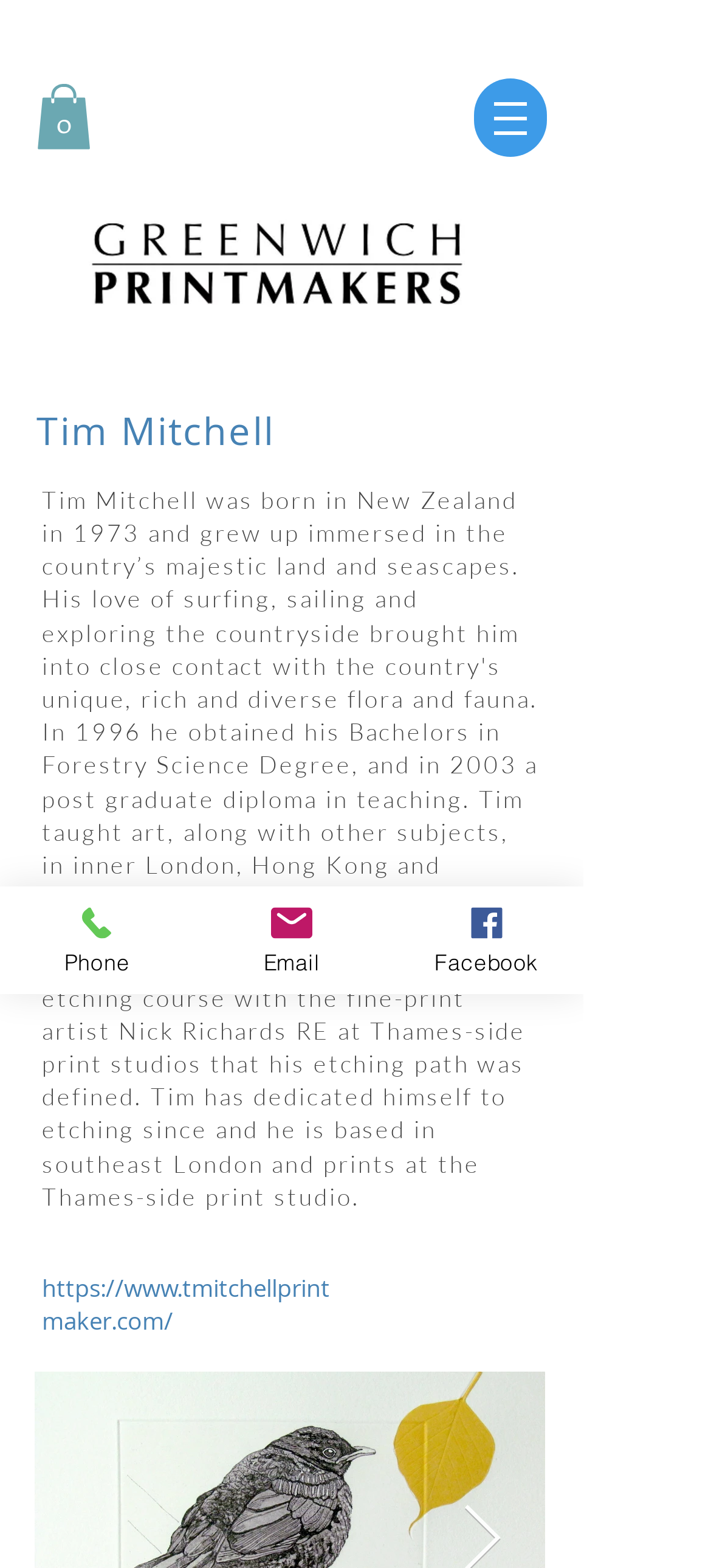Please answer the following question using a single word or phrase: 
How many navigation items are there?

1